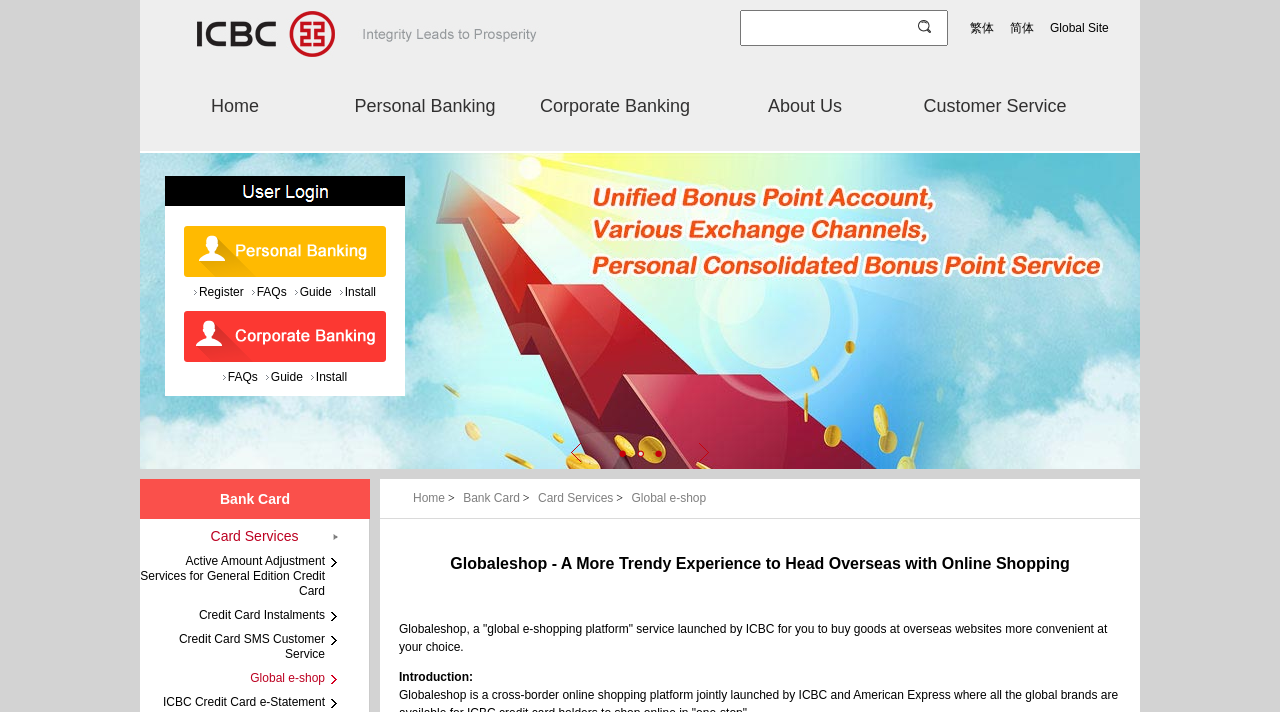Locate the bounding box coordinates of the element to click to perform the following action: 'View FAQs'. The coordinates should be given as four float values between 0 and 1, in the form of [left, top, right, bottom].

[0.197, 0.397, 0.224, 0.423]